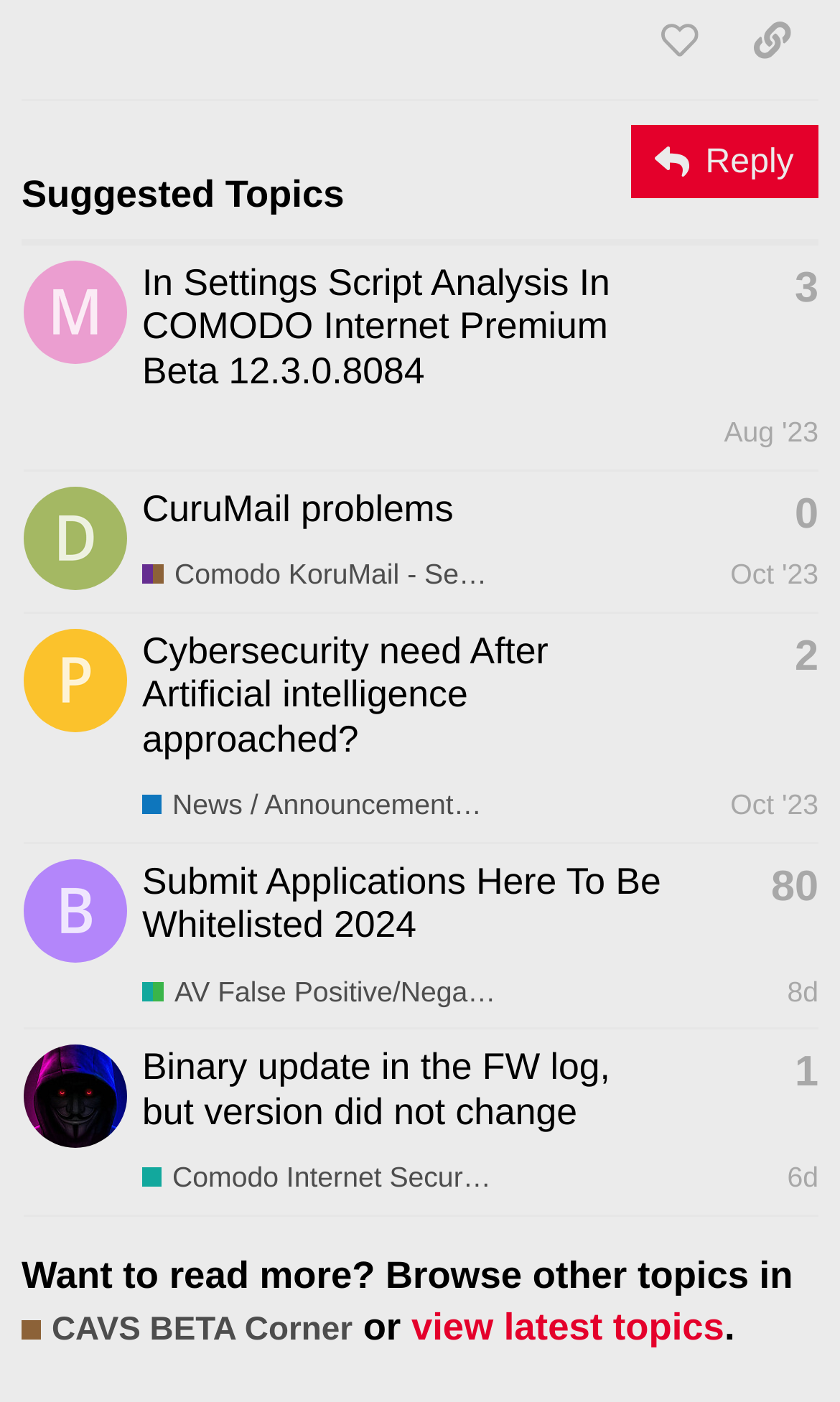Can you find the bounding box coordinates for the UI element given this description: "Print this Page"? Provide the coordinates as four float numbers between 0 and 1: [left, top, right, bottom].

None